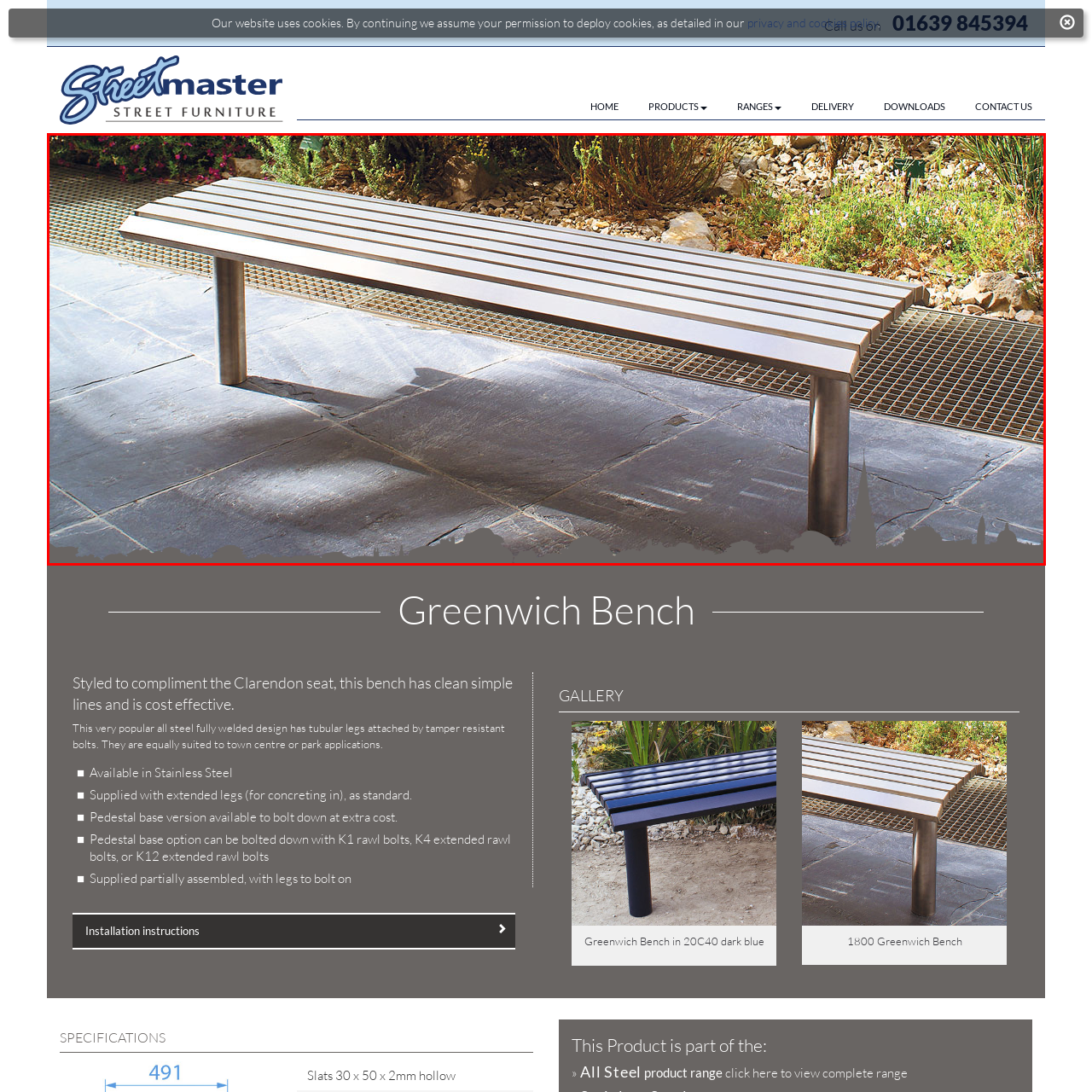Describe in detail the contents of the image highlighted within the red box.

The image showcases the sleek and modern design of the Cambourne Seat, a stunning bench made of stainless steel. With its clean lines and a minimalist aesthetic, the bench is elegantly positioned on a textured stone surface, surrounded by vibrant greenery and decorative rocks. The bench features a series of horizontal slats, emphasizing both functionality and style, and is supported by sturdy tubular legs that enhance its robust appearance. Designed for versatility, this seating option is ideal for various outdoor settings, from urban parks to town centers, combining comfort and contemporary design. The sunlight gently illuminates the polished finish, highlighting its craftsmanship and quality.